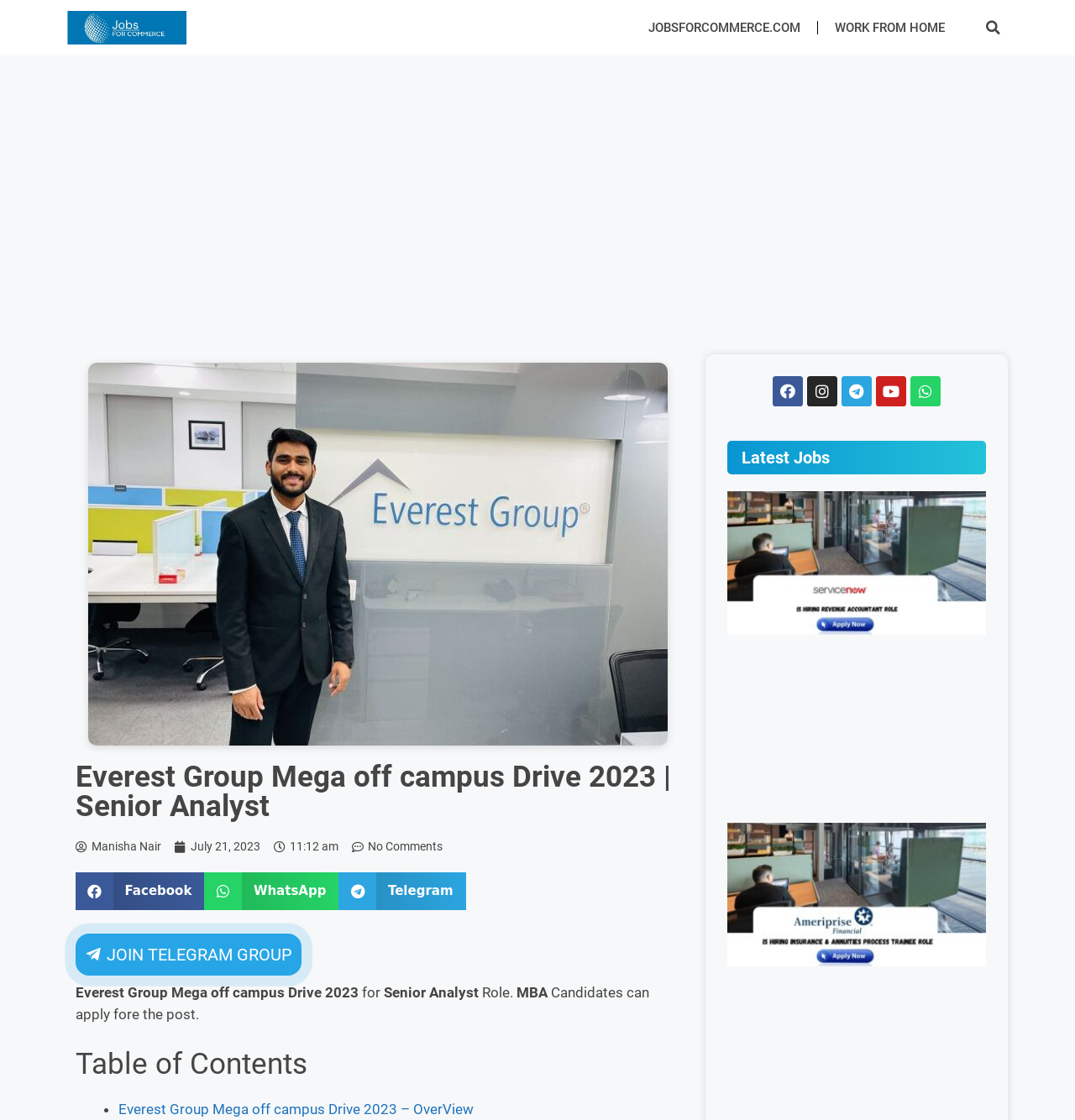What is the company offering a mega off campus drive?
Please provide a single word or phrase in response based on the screenshot.

Everest Group